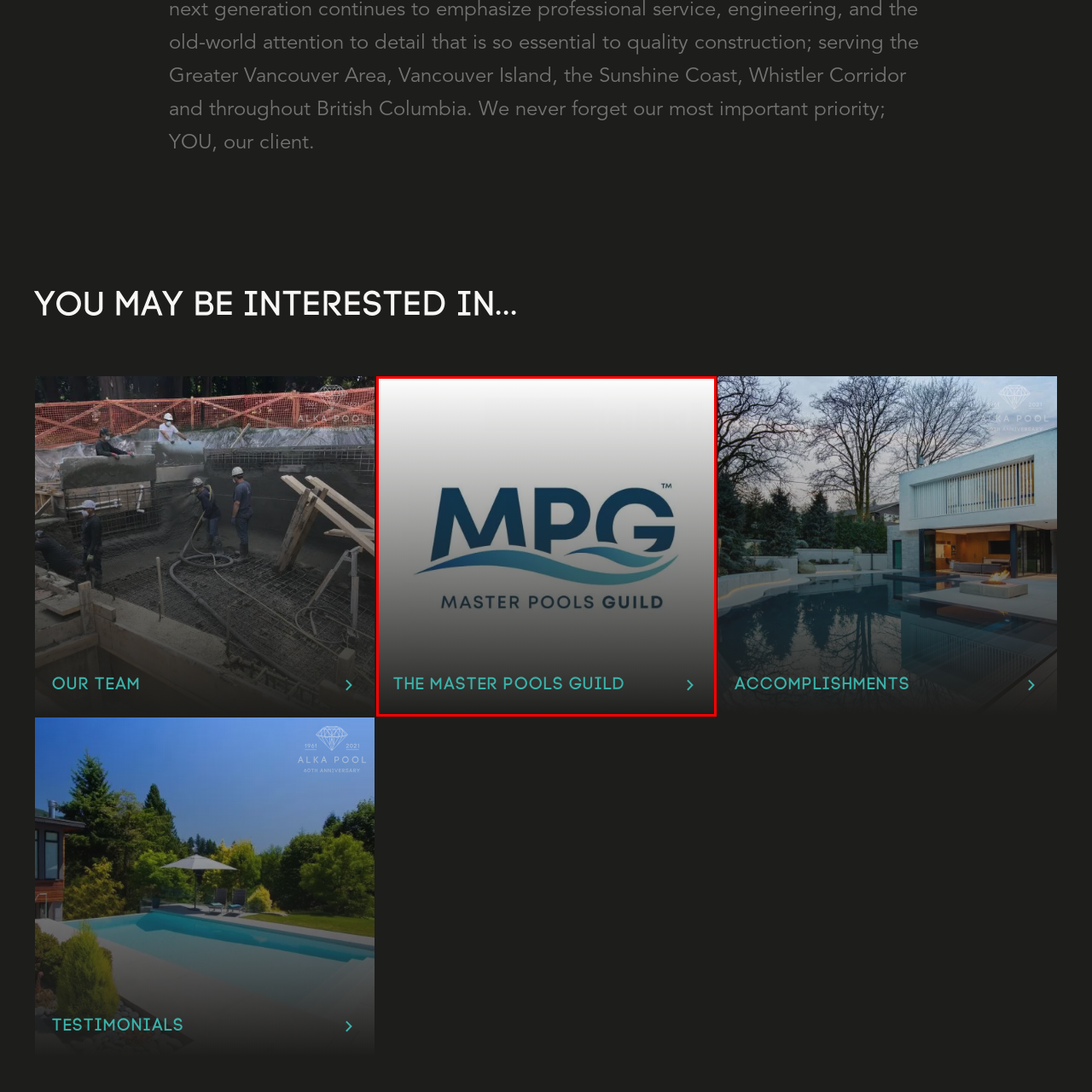What is the reputation of the Master Pools Guild?
Pay attention to the section of the image highlighted by the red bounding box and provide a comprehensive answer to the question.

The logo reinforces the guild's reputation as a leader and authority in pool craftsmanship, emphasizing their commitment to quality and excellence in pool construction and design services.